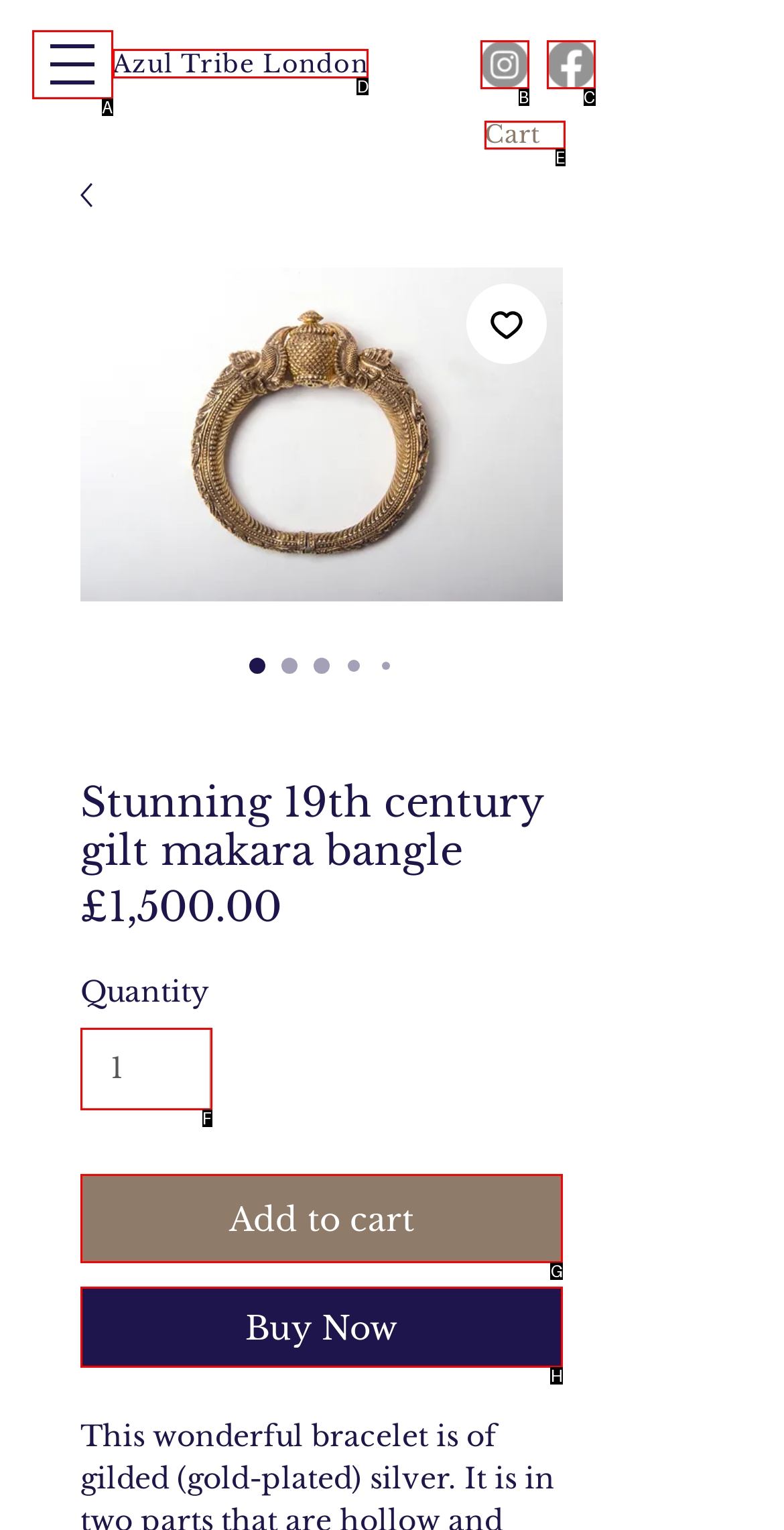Determine which HTML element should be clicked to carry out the following task: View Azul Tribe London Respond with the letter of the appropriate option.

D